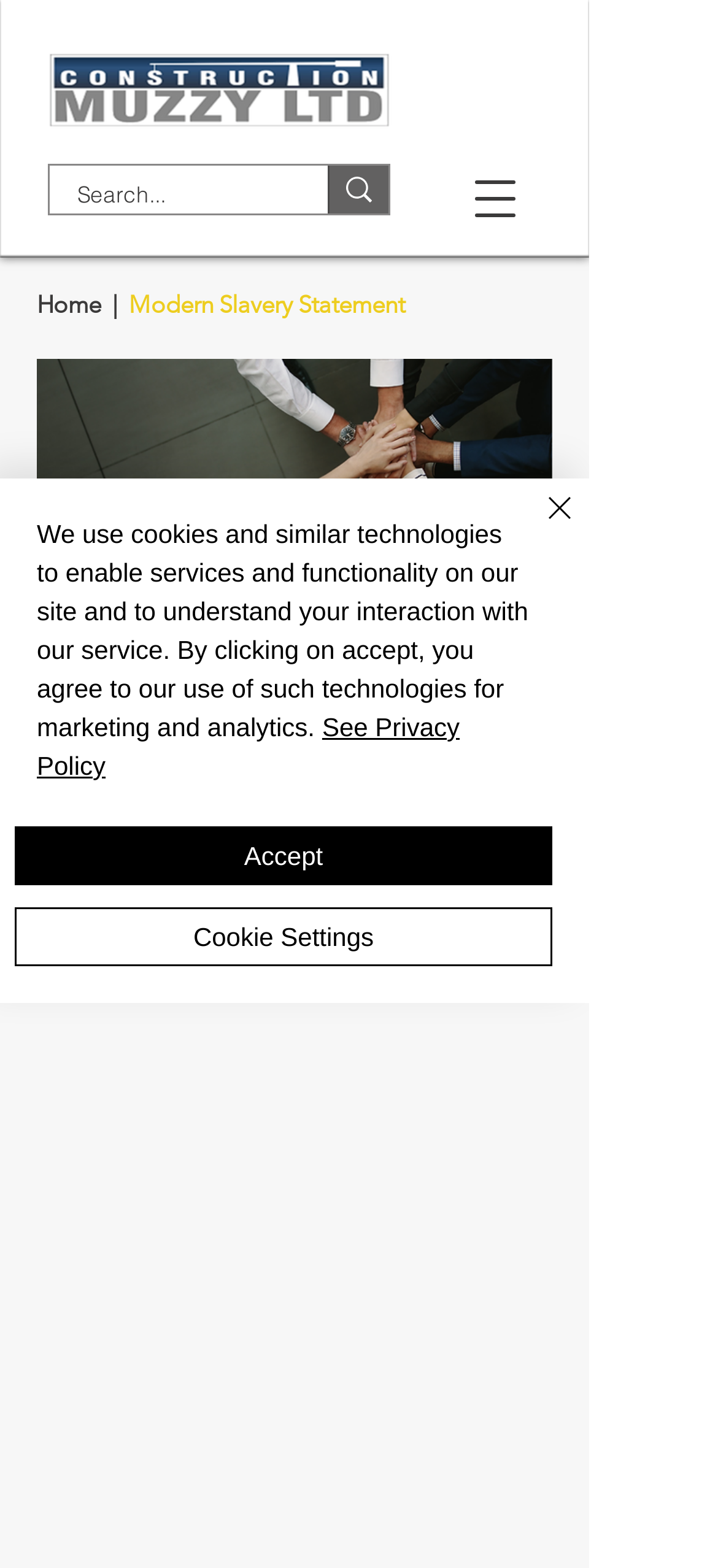Respond to the question below with a single word or phrase: What is the image above the search bar?

Company logo